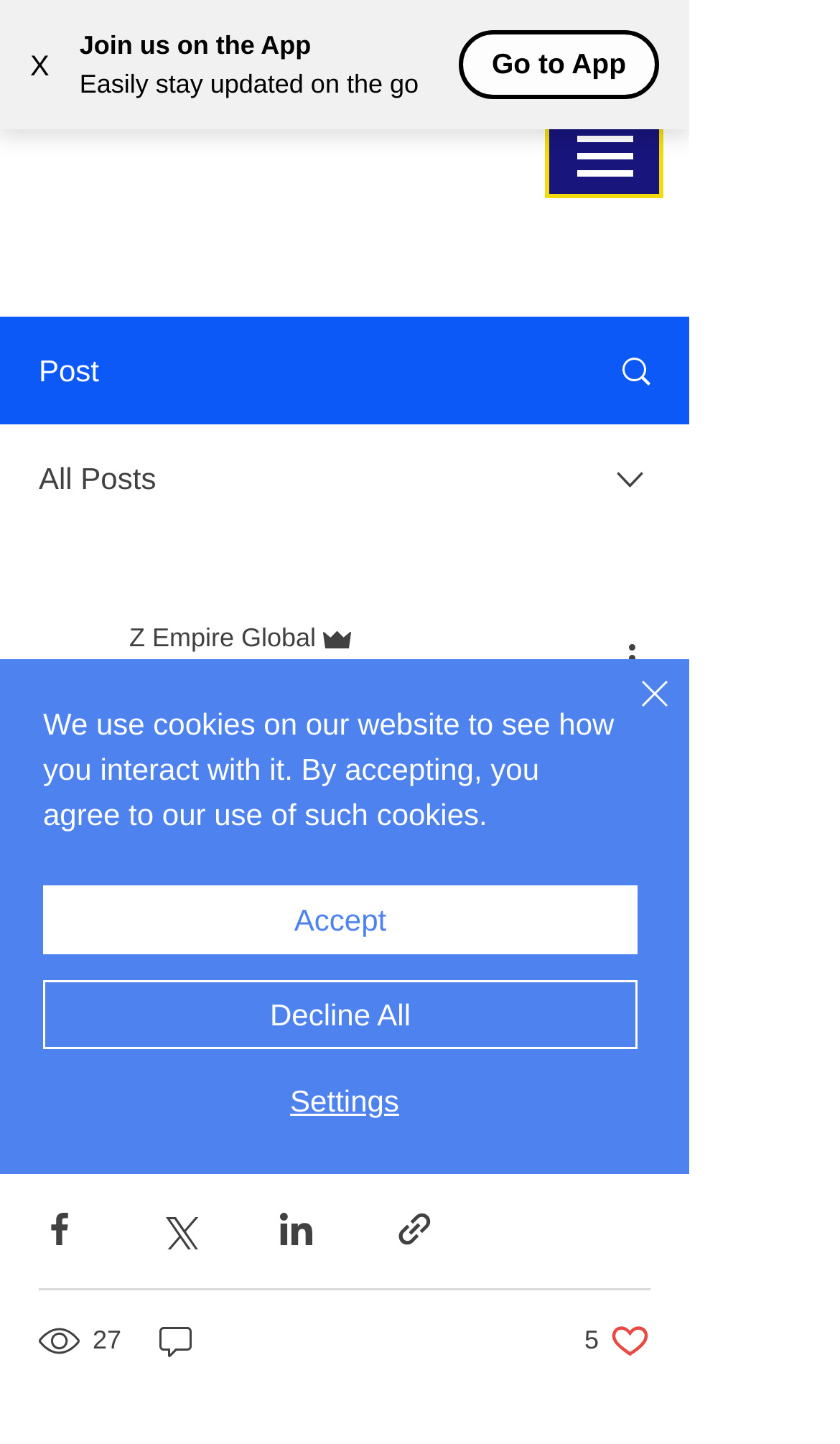Write a detailed summary of the webpage.

The webpage appears to be a blog or article page with a prominent title "THE INNOVATION OF THE ‘NETWORKING ASSISTANTS’" at the top. Below the title, there is a button to log in and an image next to it. To the right of the login button, there is a navigation menu labeled "Site" with a dropdown menu.

On the left side of the page, there are several sections. The first section has a heading "Post" followed by a link and an image. Below that, there is a section labeled "All Posts" with an image next to it. Further down, there is a combobox with a dropdown menu that contains links to the writer's picture, the author's name, and the date and time the post was made.

The main content of the page is a long article with a heading that matches the title of the page. The article has a timestamp "July 16, 2020, at 2:02 pm" at the bottom.

At the very top of the page, there is a small section with a button to close it, containing a message about the use of cookies on the website. Below this section, there are three buttons: "Accept", "Decline All", and "Settings".